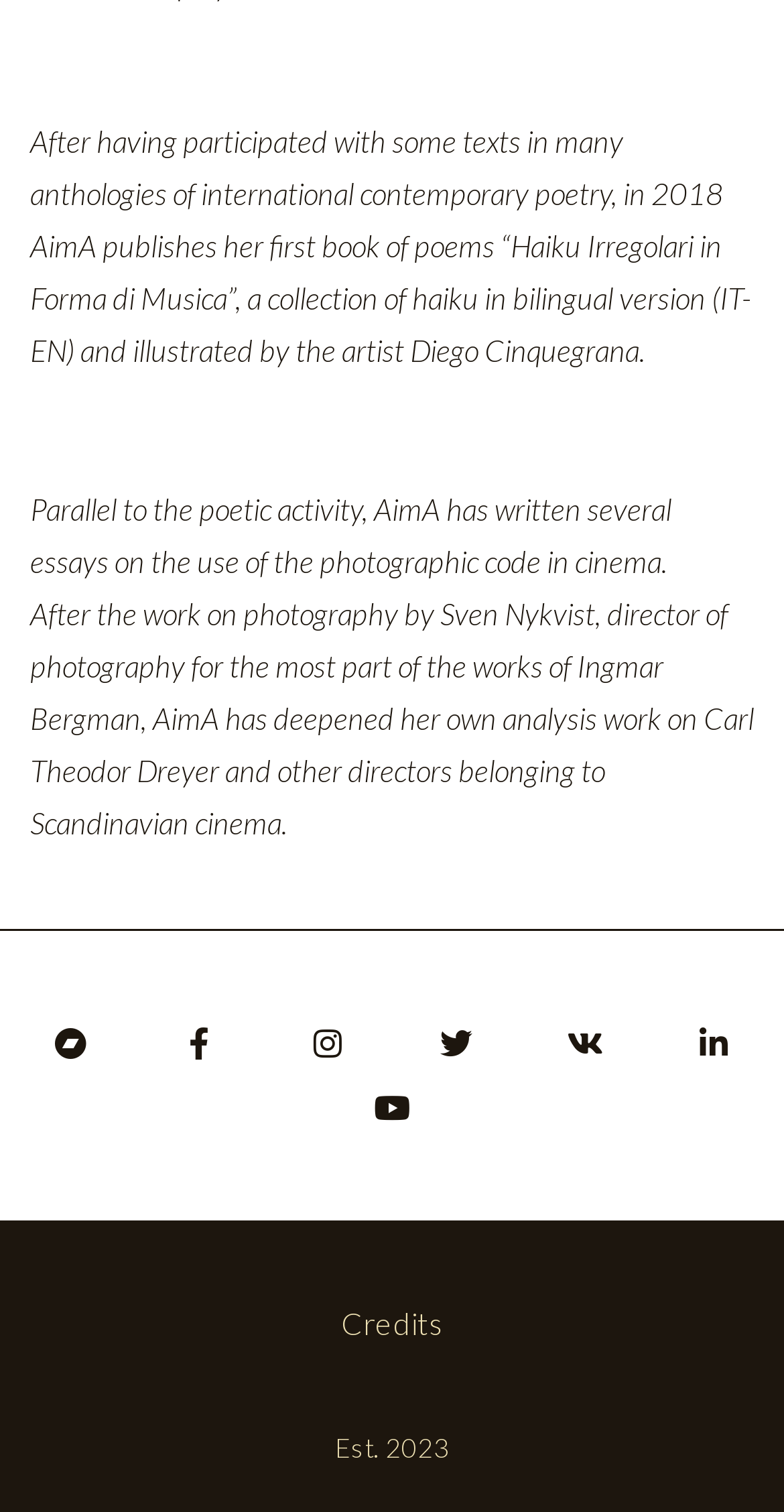Find and indicate the bounding box coordinates of the region you should select to follow the given instruction: "check credits".

[0.435, 0.863, 0.565, 0.887]